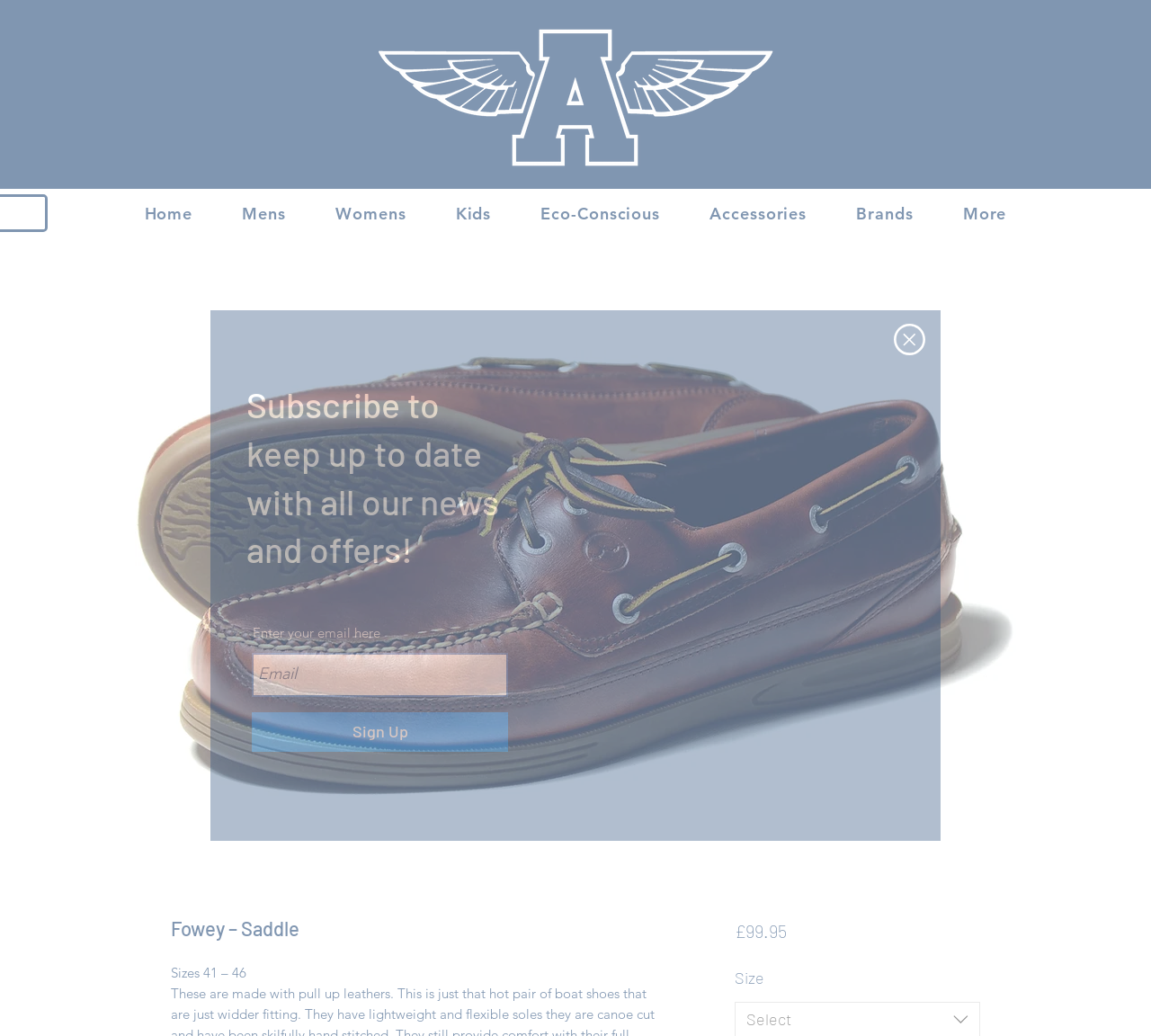Pinpoint the bounding box coordinates of the area that should be clicked to complete the following instruction: "Click the 'Log In' button". The coordinates must be given as four float numbers between 0 and 1, i.e., [left, top, right, bottom].

None